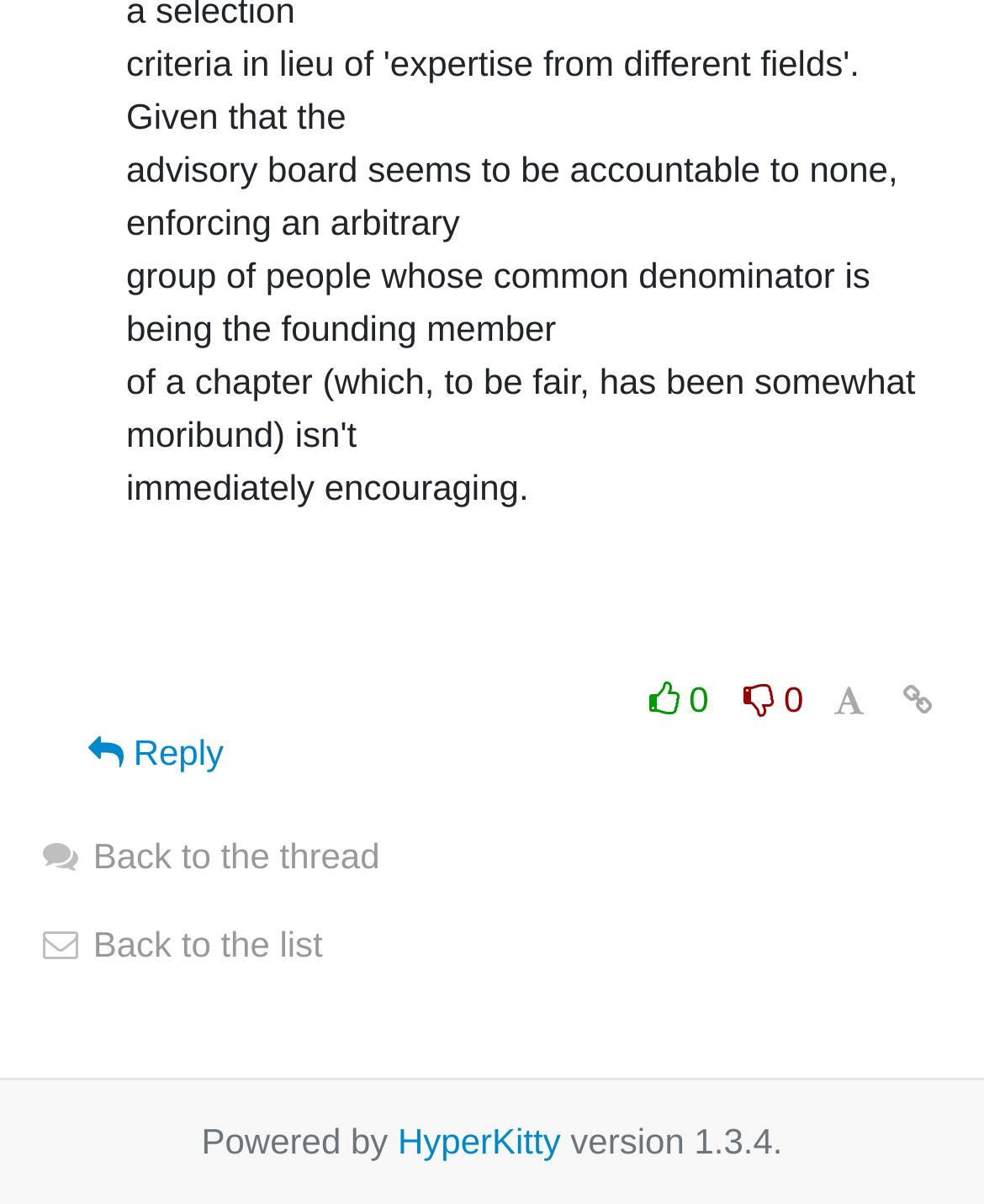How many links are in the top-right corner?
From the screenshot, supply a one-word or short-phrase answer.

3